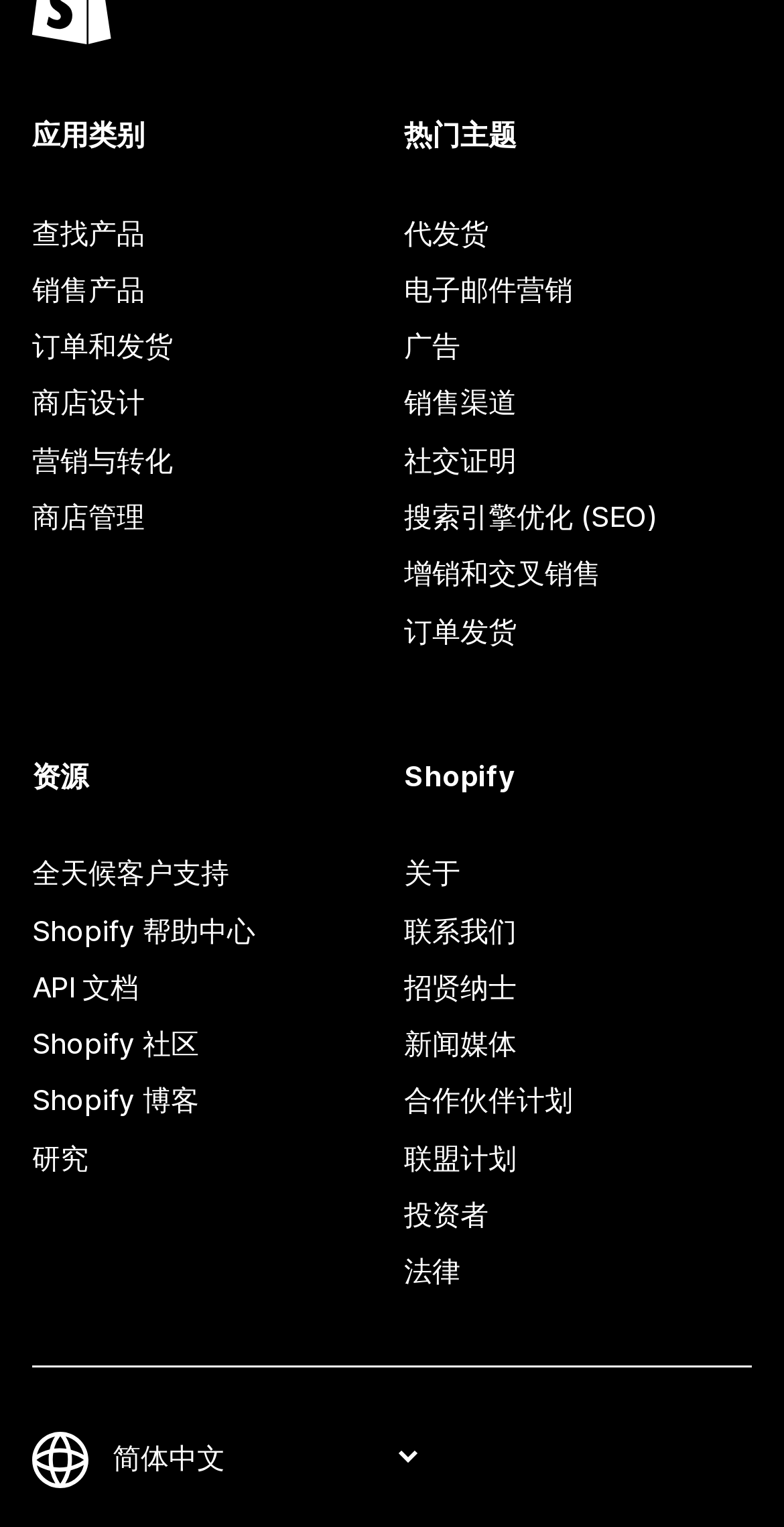What is the last topic under '热门主题'?
Answer the question using a single word or phrase, according to the image.

订单发货